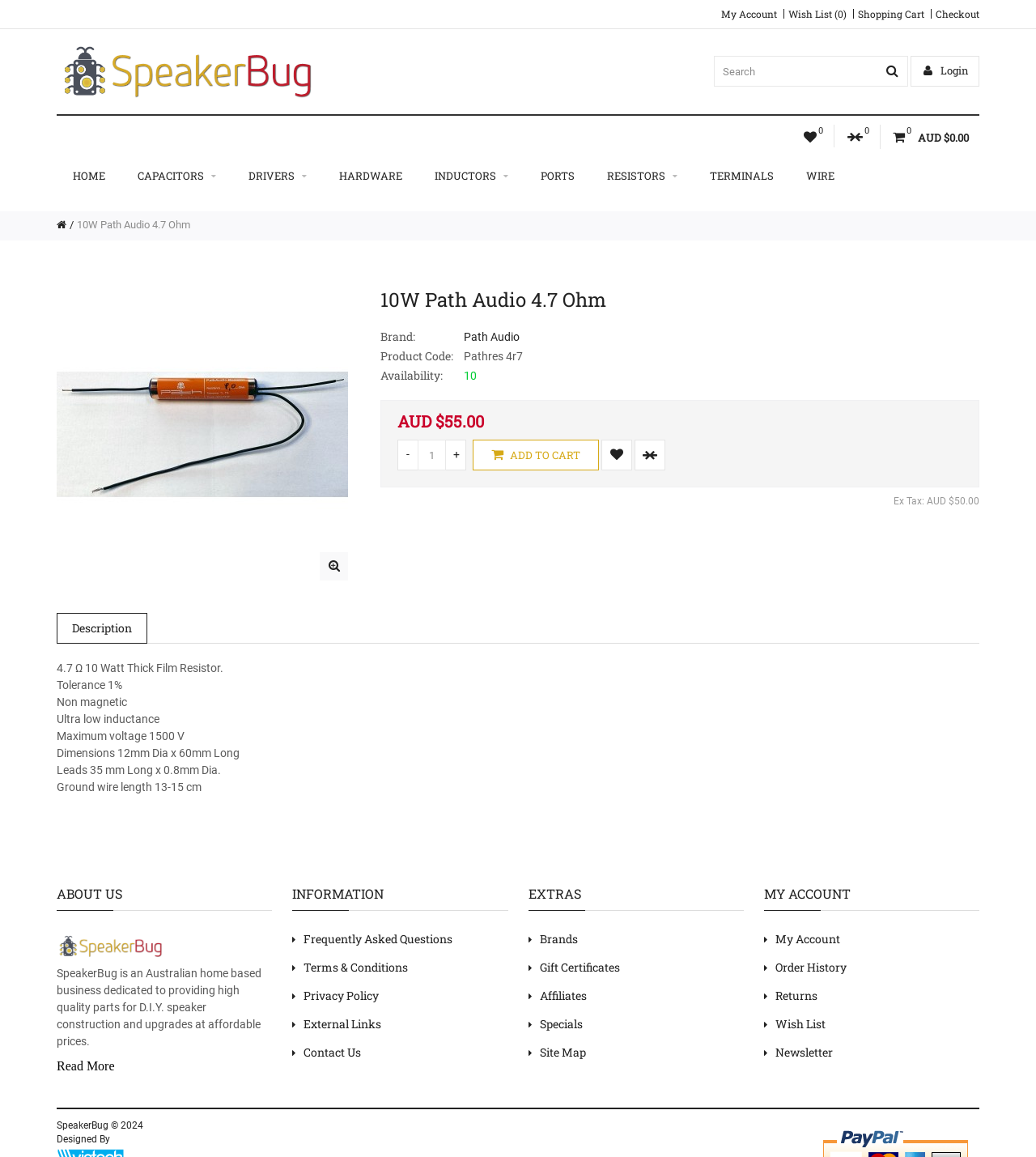Please identify the bounding box coordinates of the clickable region that I should interact with to perform the following instruction: "View product details". The coordinates should be expressed as four float numbers between 0 and 1, i.e., [left, top, right, bottom].

[0.074, 0.189, 0.184, 0.199]